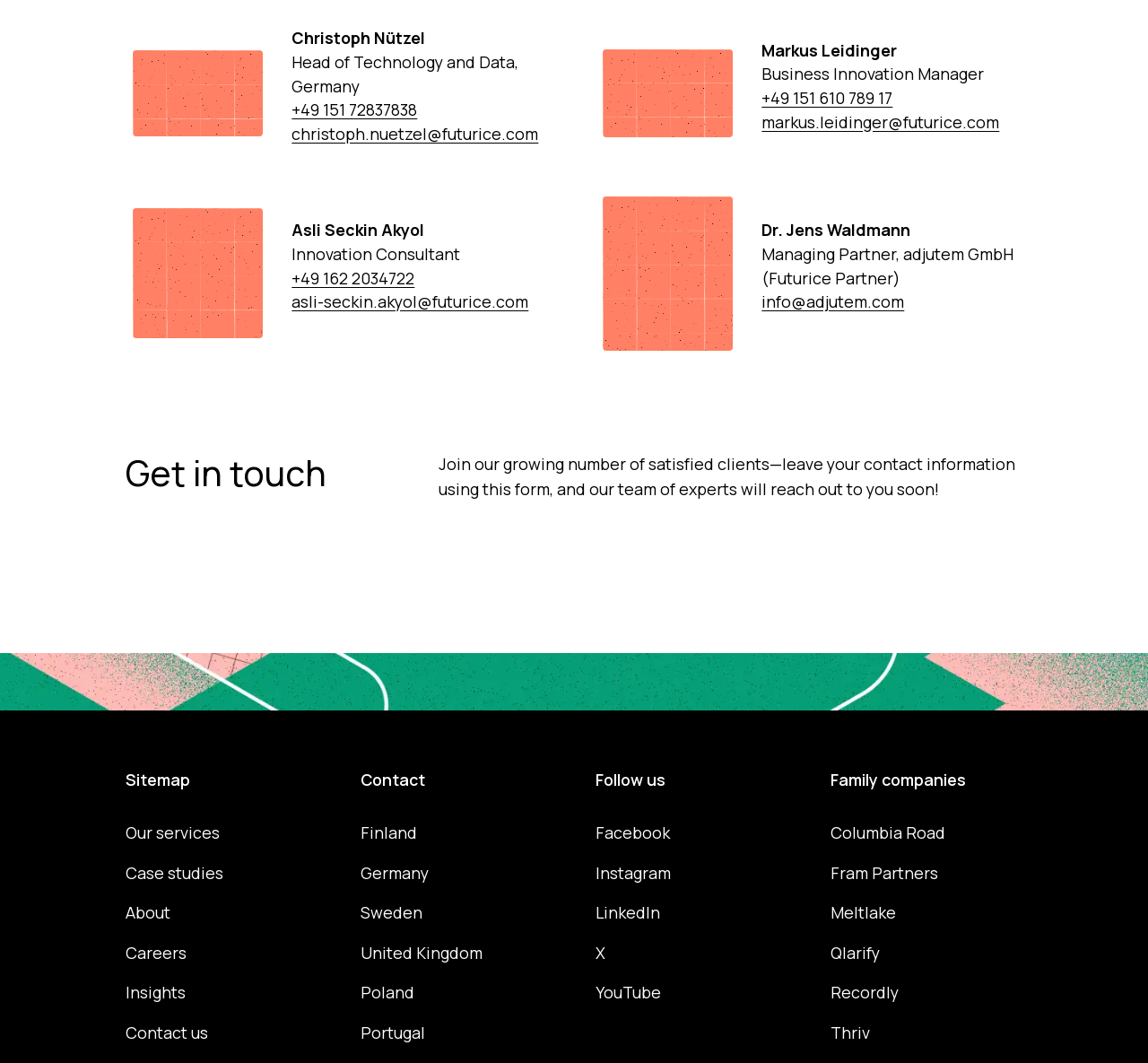Provide a one-word or one-phrase answer to the question:
What is the email address of Asli Seckin Akyol?

asli-seckin.akyol@futurice.com